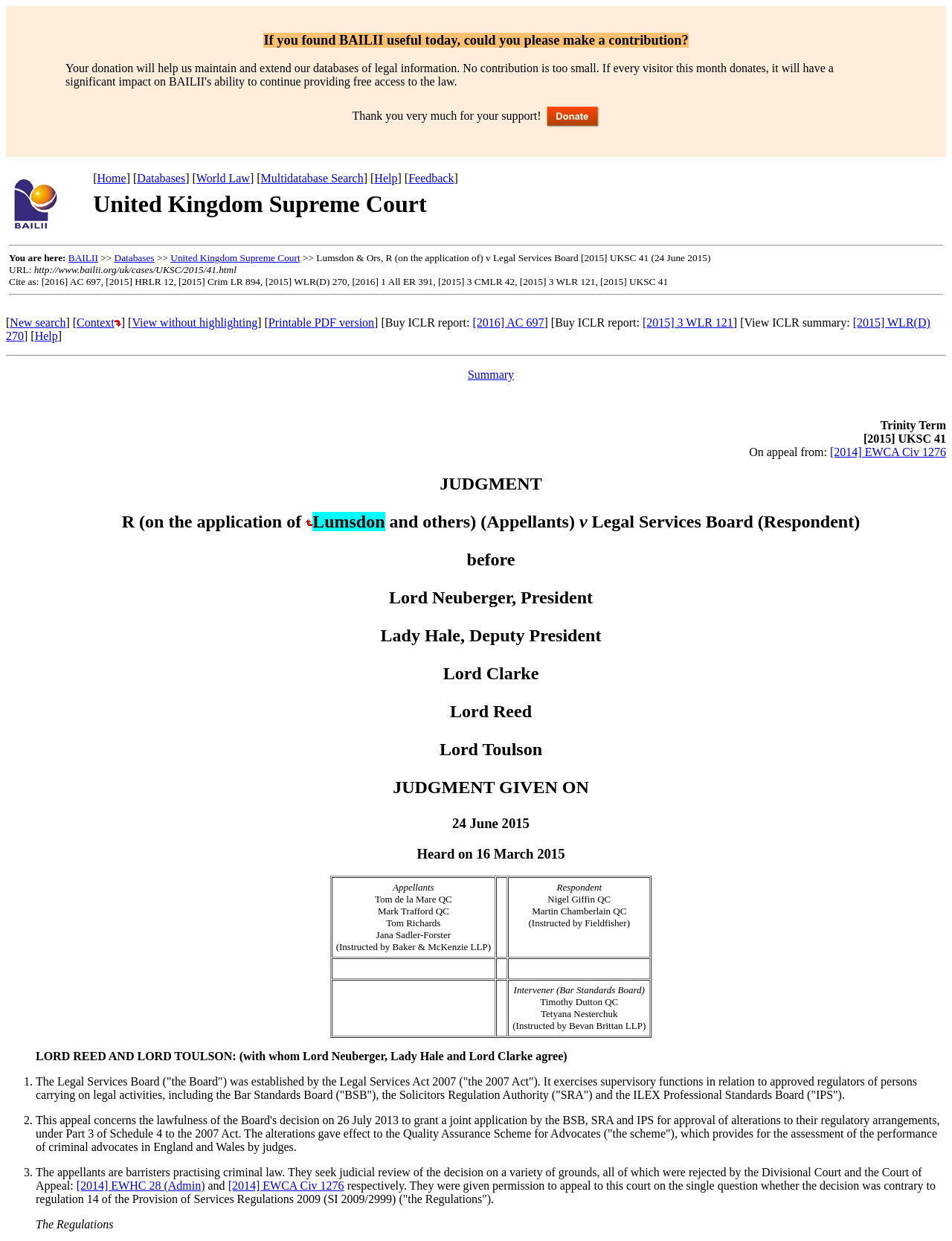Who is the president of the court?
Please use the image to deliver a detailed and complete answer.

The question can be answered by looking at the judgment text, which mentions 'before Lord Neuberger, President'.